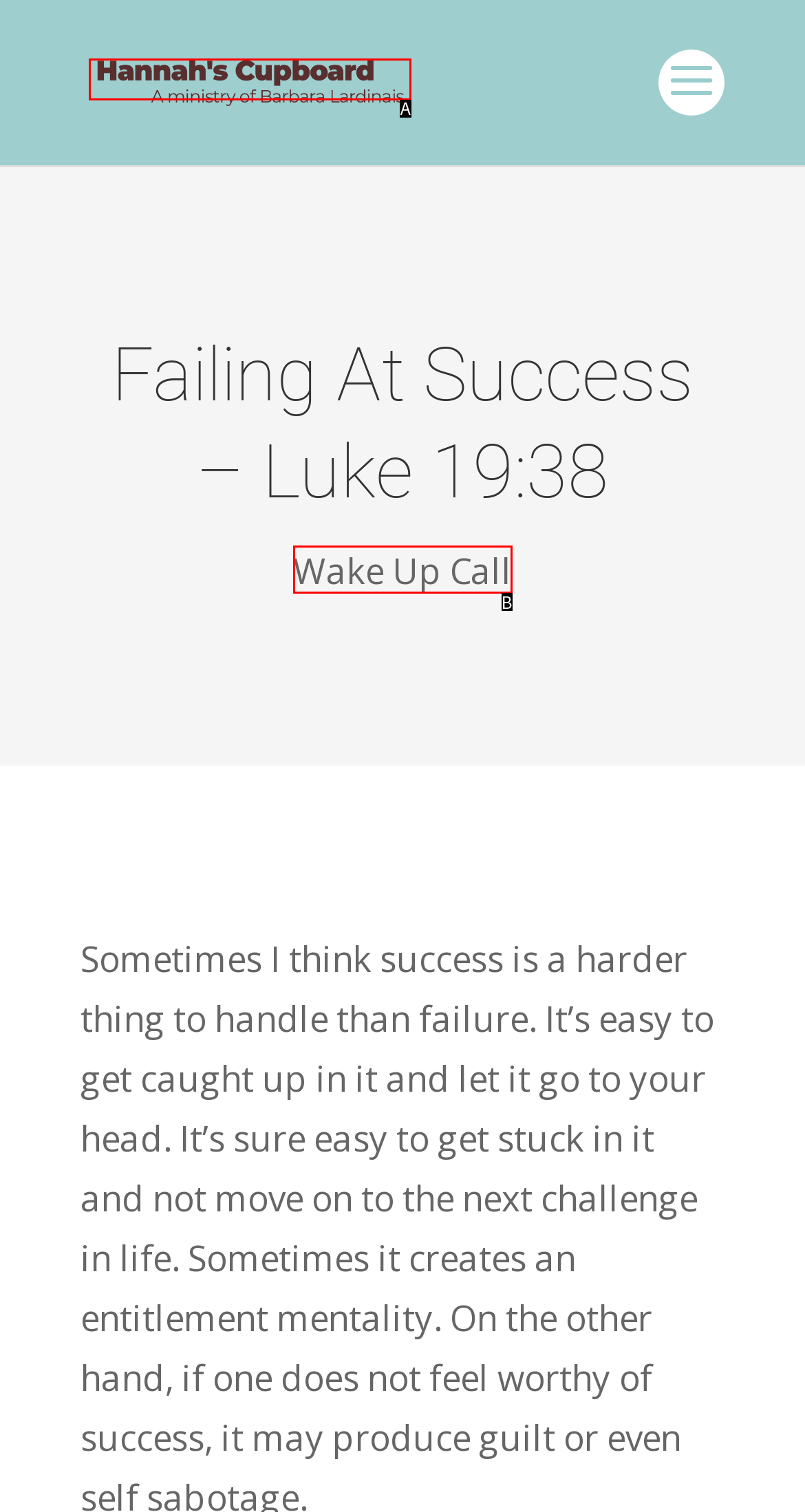Which option aligns with the description: alt="Hannah's Cupboard"? Respond by selecting the correct letter.

A